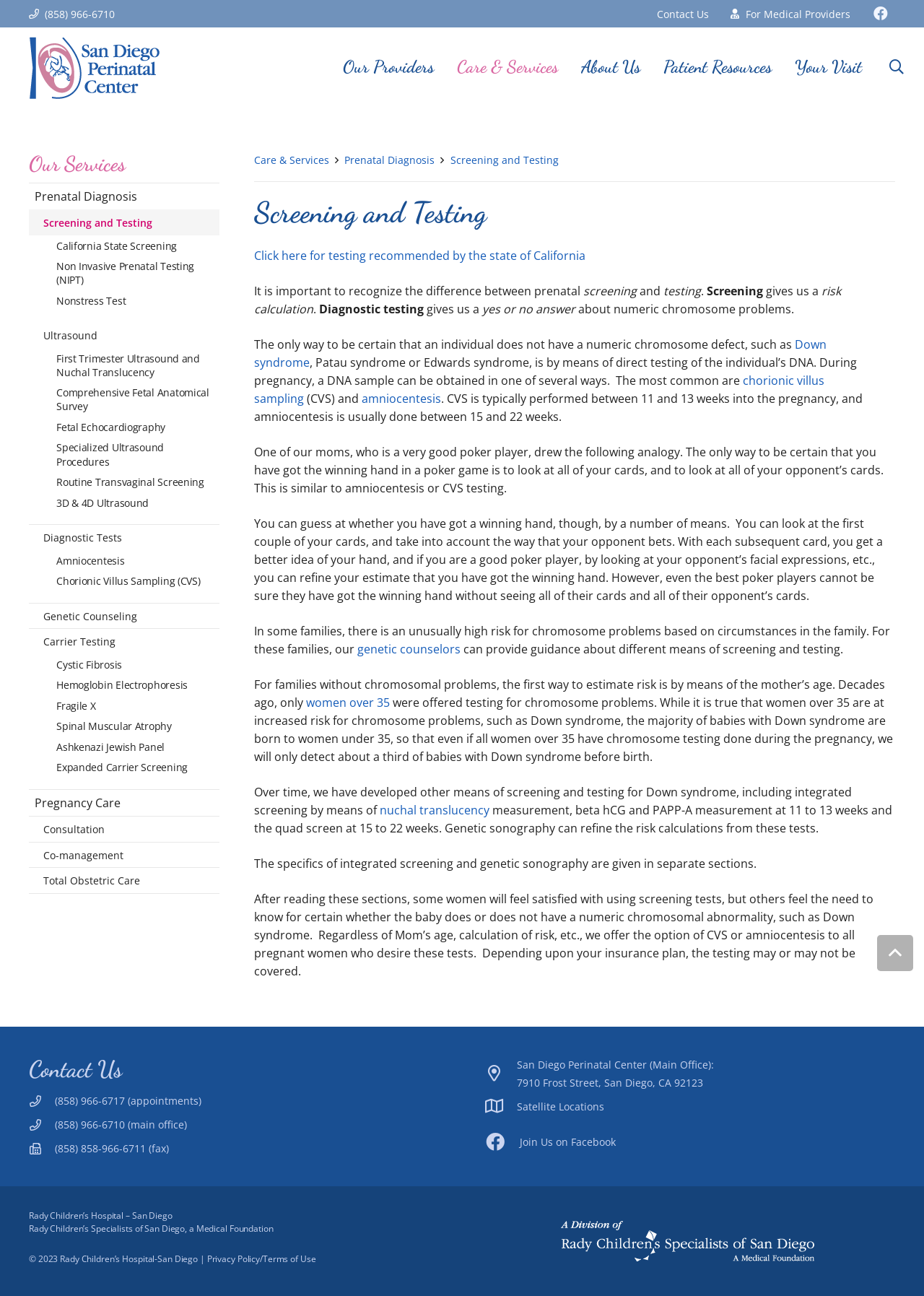Give a one-word or short phrase answer to the question: 
What is the purpose of chorionic villus sampling (CVS) and amniocentesis?

To detect chromosome defects